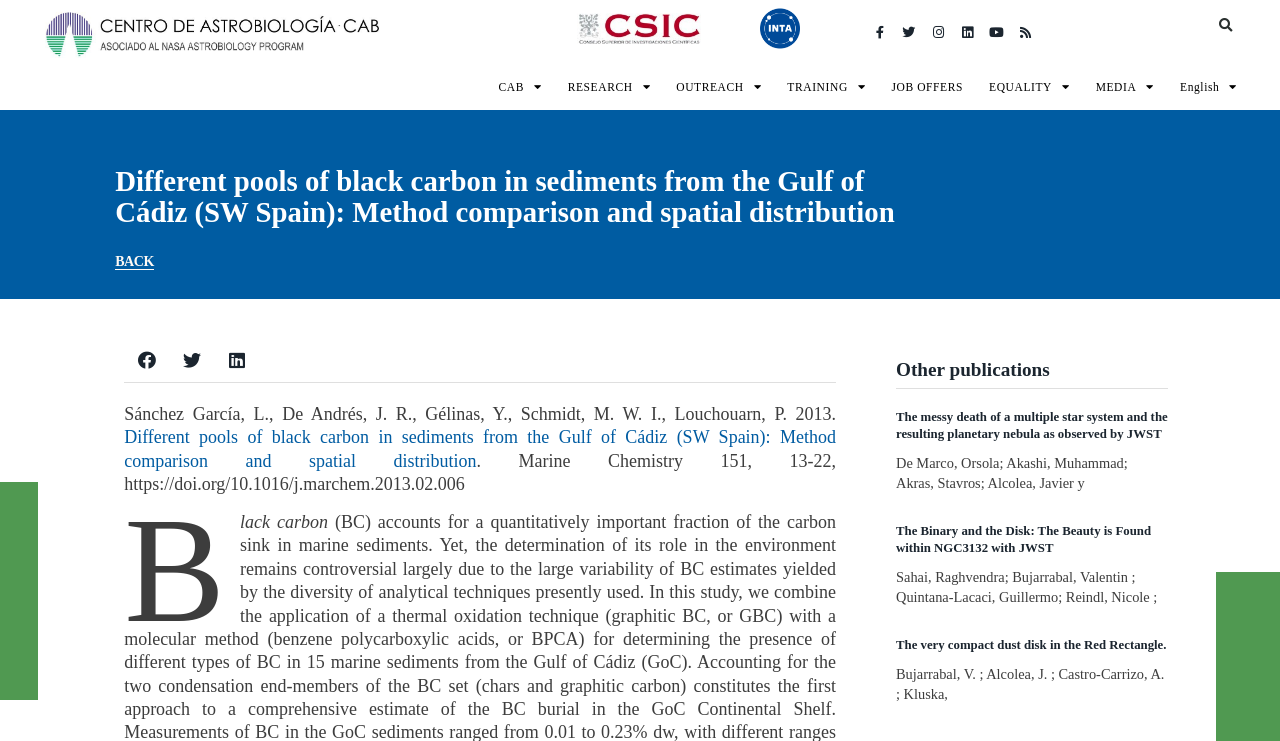Given the following UI element description: "aria-label="Share on facebook"", find the bounding box coordinates in the webpage screenshot.

[0.097, 0.455, 0.132, 0.516]